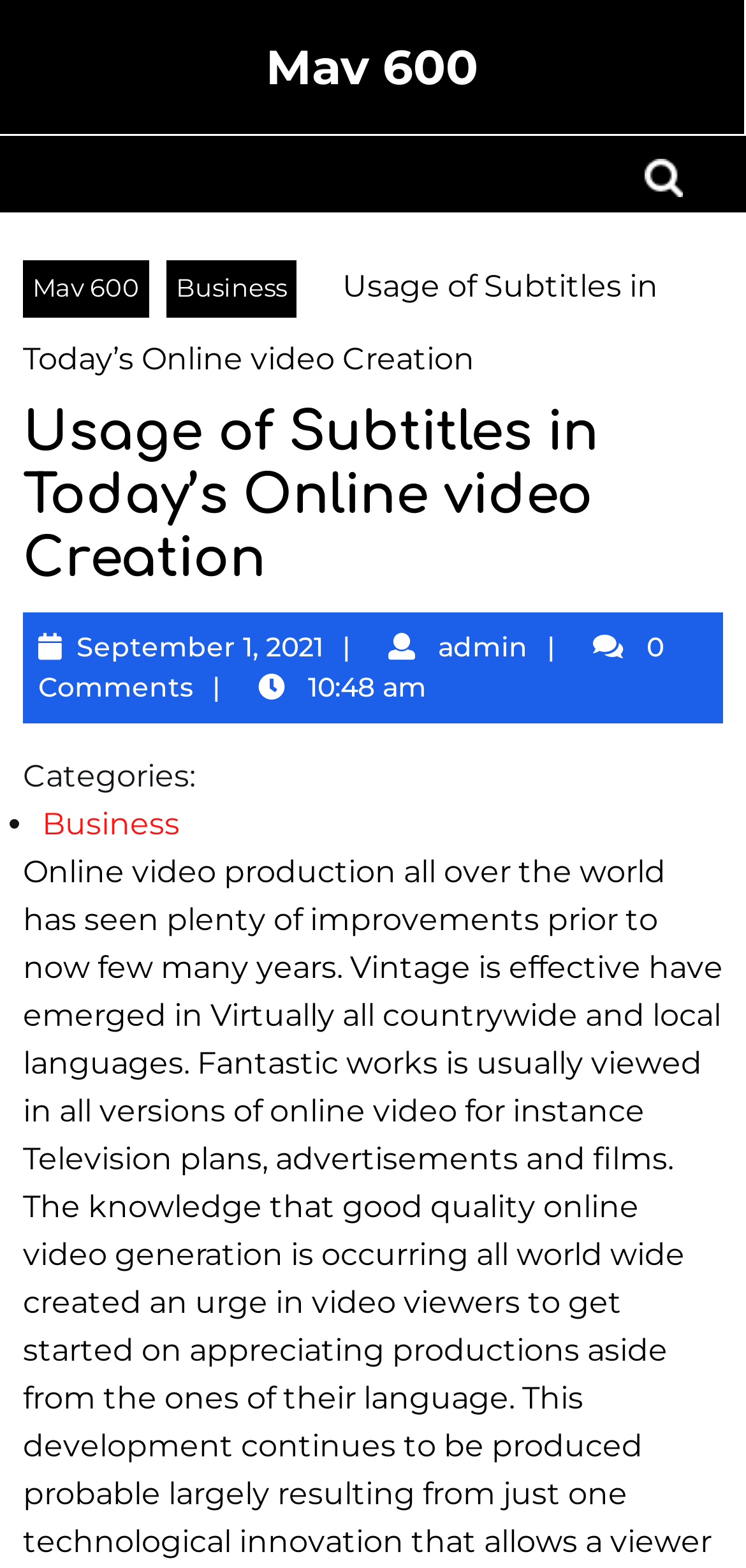What category is the article under?
Please give a well-detailed answer to the question.

I found the category by looking at the text 'Categories:' and the list marker '•' followed by the link 'Business', indicating that the article is under the Business category.